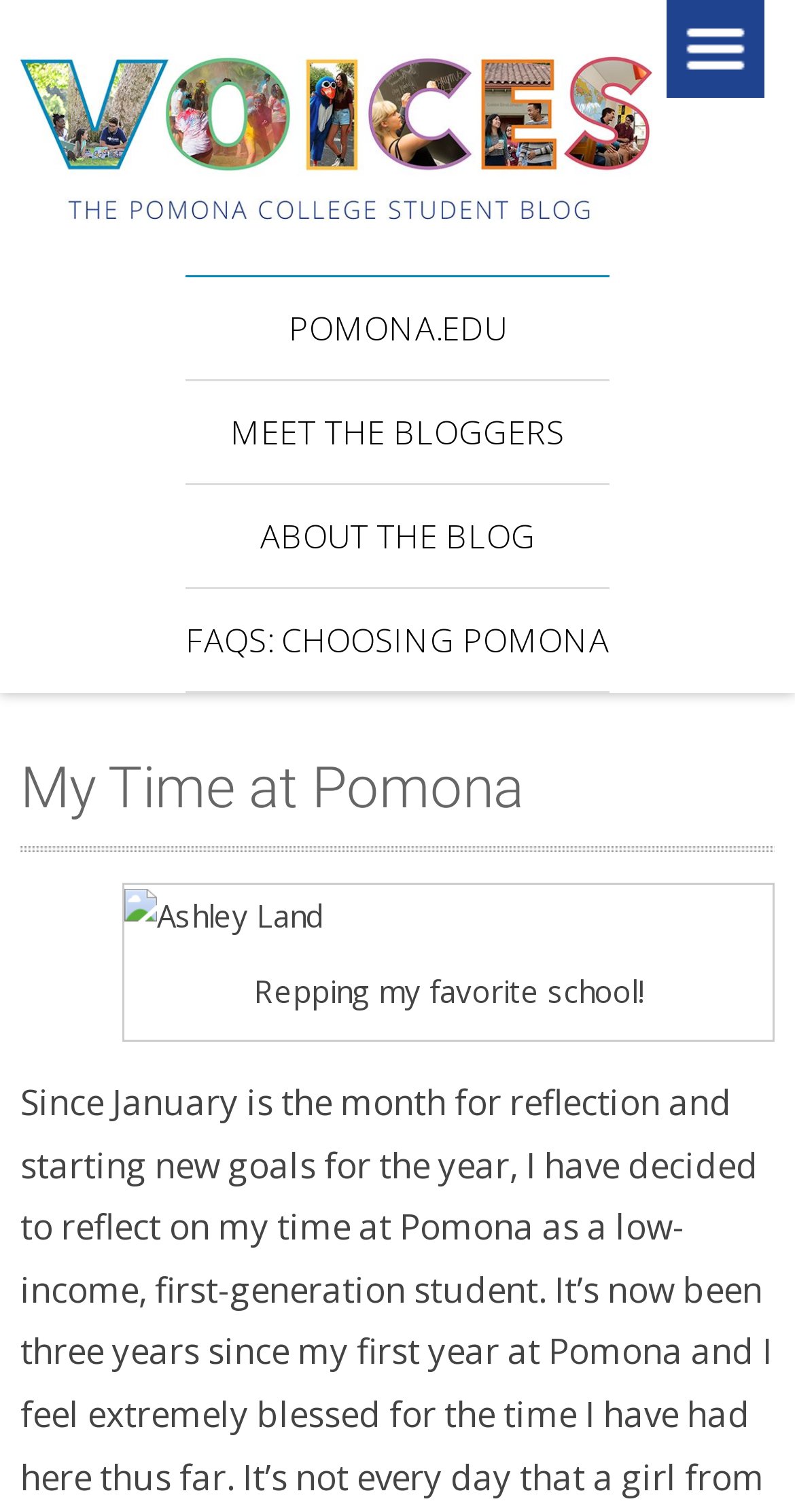Identify the bounding box for the given UI element using the description provided. Coordinates should be in the format (top-left x, top-left y, bottom-right x, bottom-right y) and must be between 0 and 1. Here is the description: FAQs: Choosing Pomona

[0.233, 0.389, 0.767, 0.457]